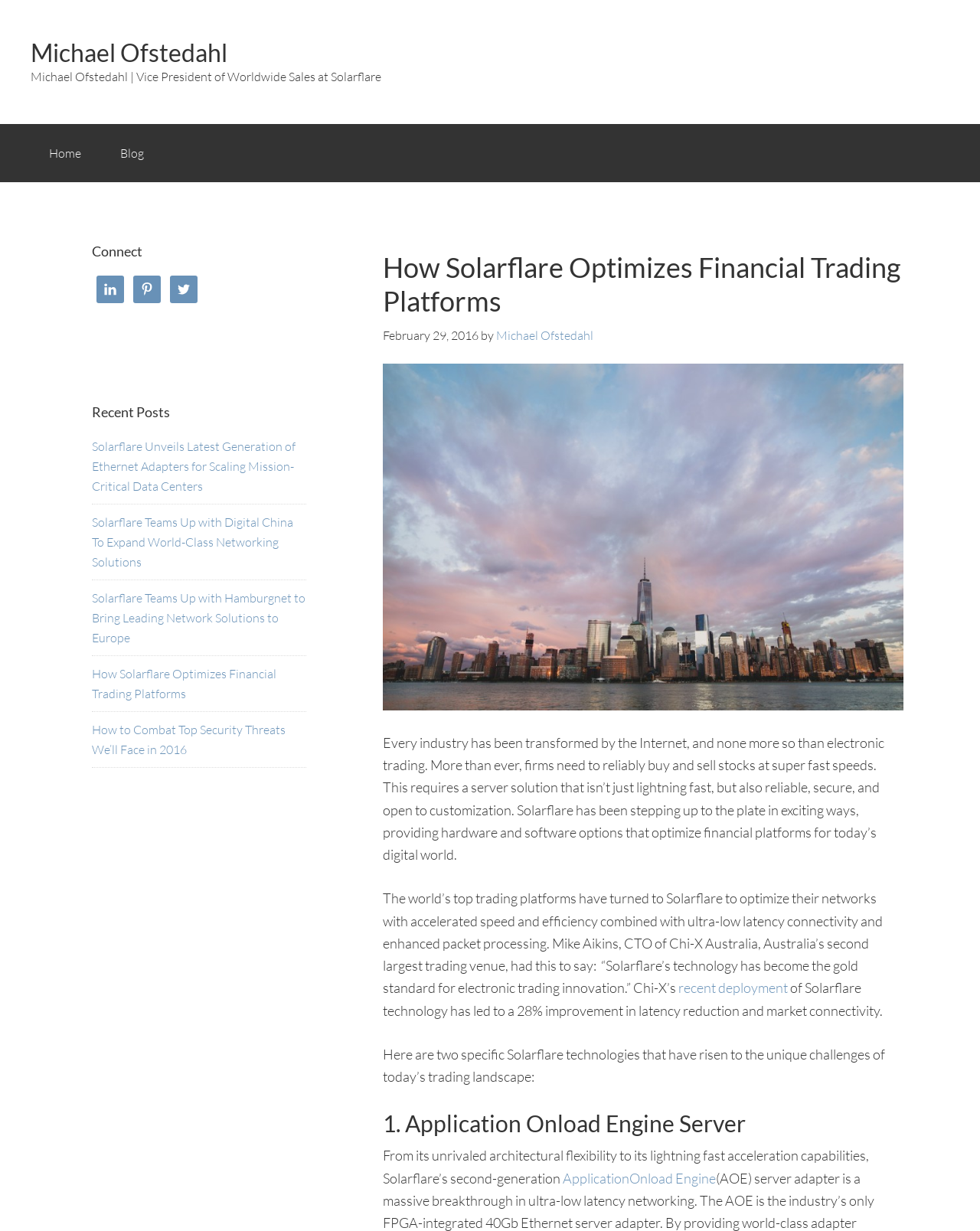Kindly provide the bounding box coordinates of the section you need to click on to fulfill the given instruction: "Check the recent post 'Solarflare Unveils Latest Generation of Ethernet Adapters for Scaling Mission-Critical Data Centers'".

[0.094, 0.356, 0.302, 0.401]